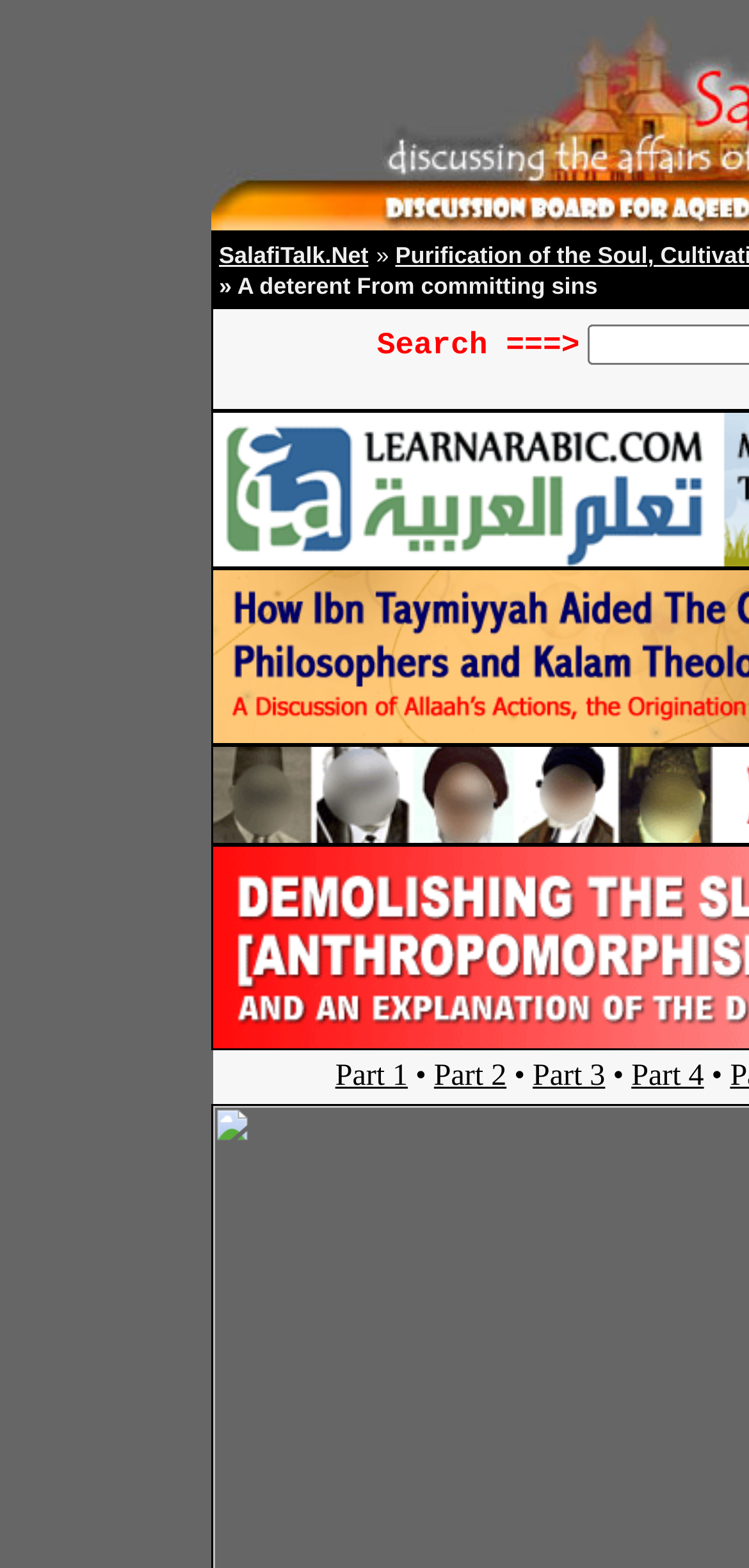Please answer the following question using a single word or phrase: 
What is the symbol after the third link?

•